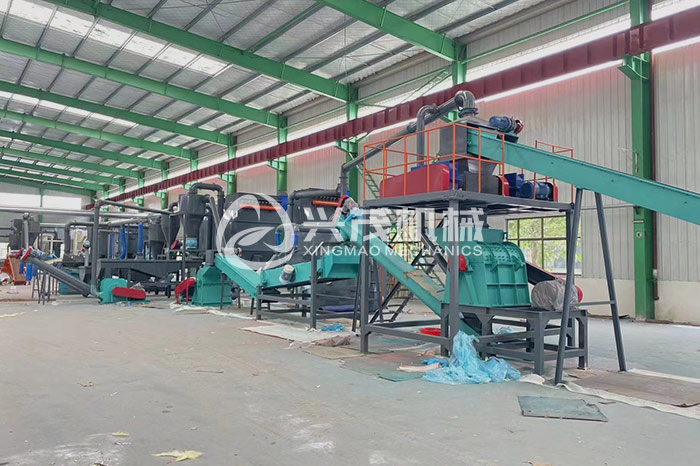What is the purpose of the conveyors and sorting mechanisms? Refer to the image and provide a one-word or short phrase answer.

Crushing and separation of battery materials